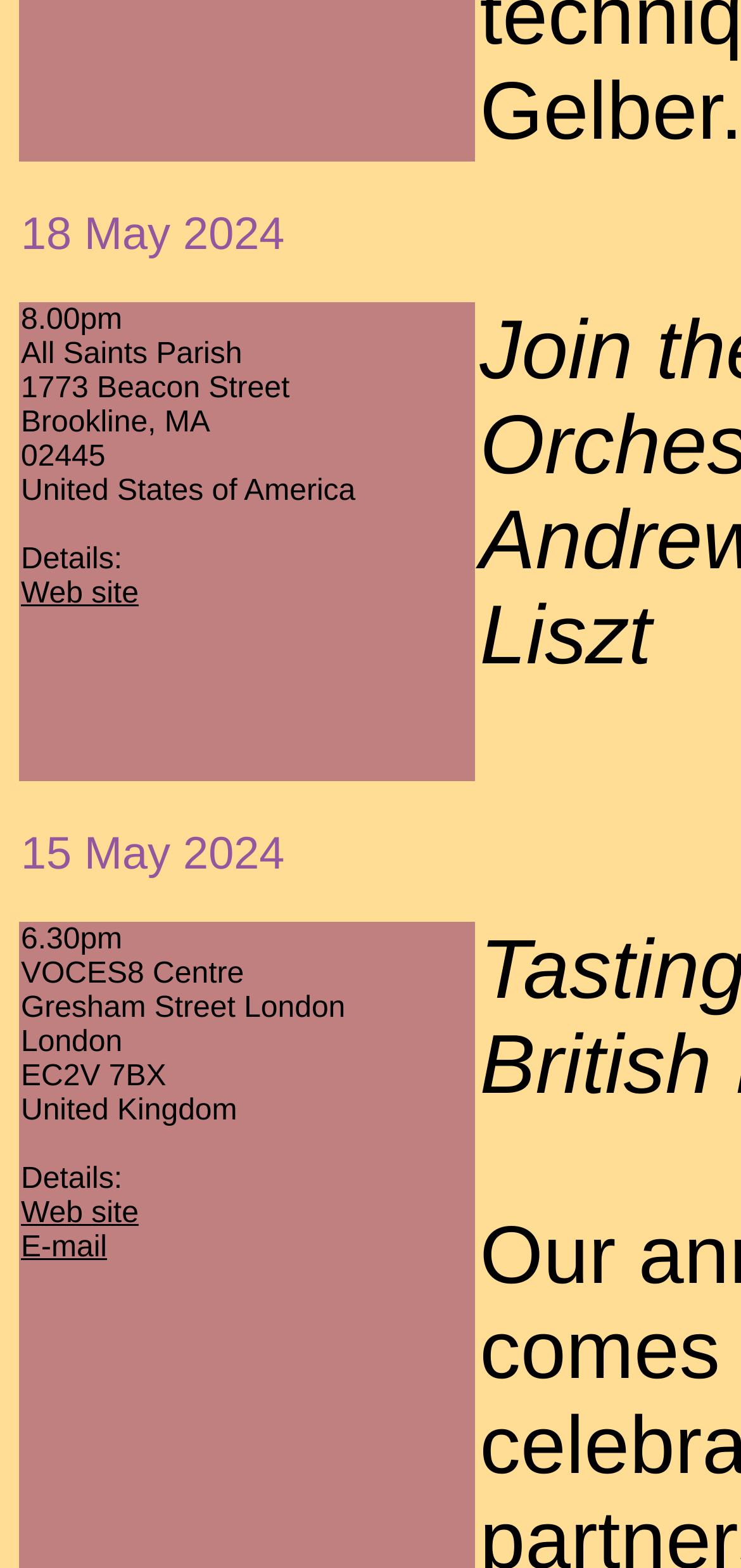What is the city of the first location?
Analyze the screenshot and provide a detailed answer to the question.

I looked at the first block of text that contains location information and found the city mentioned as 'Brookline'.